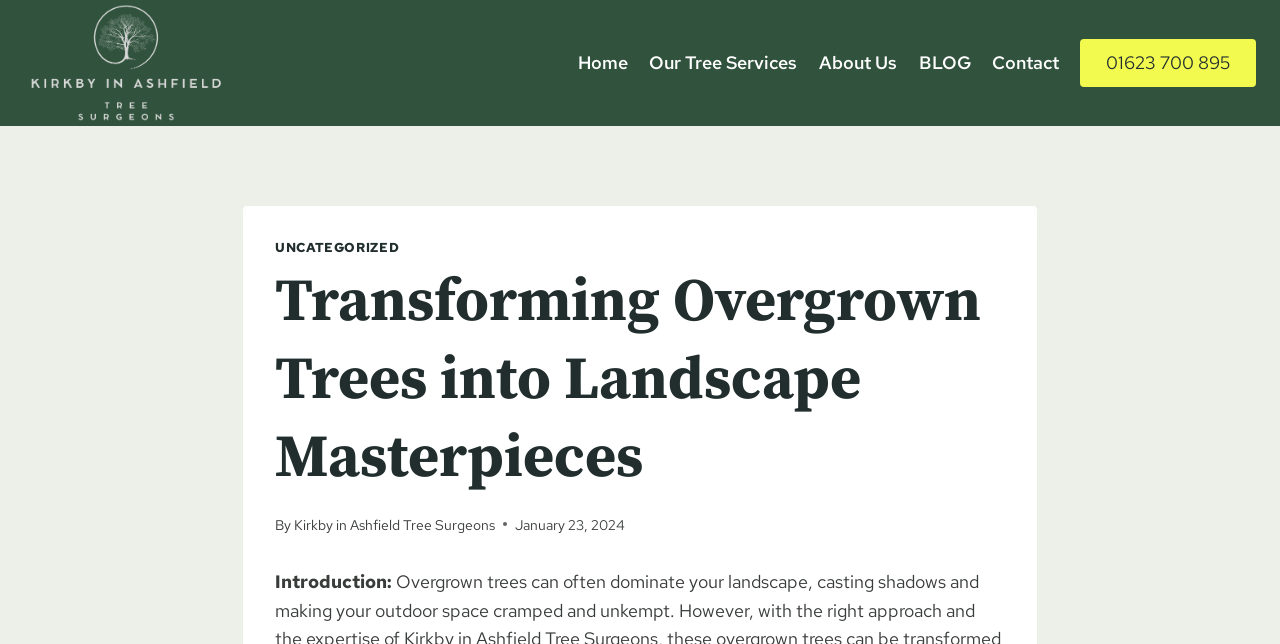Locate the bounding box of the UI element with the following description: "Uncategorized".

[0.215, 0.371, 0.312, 0.398]